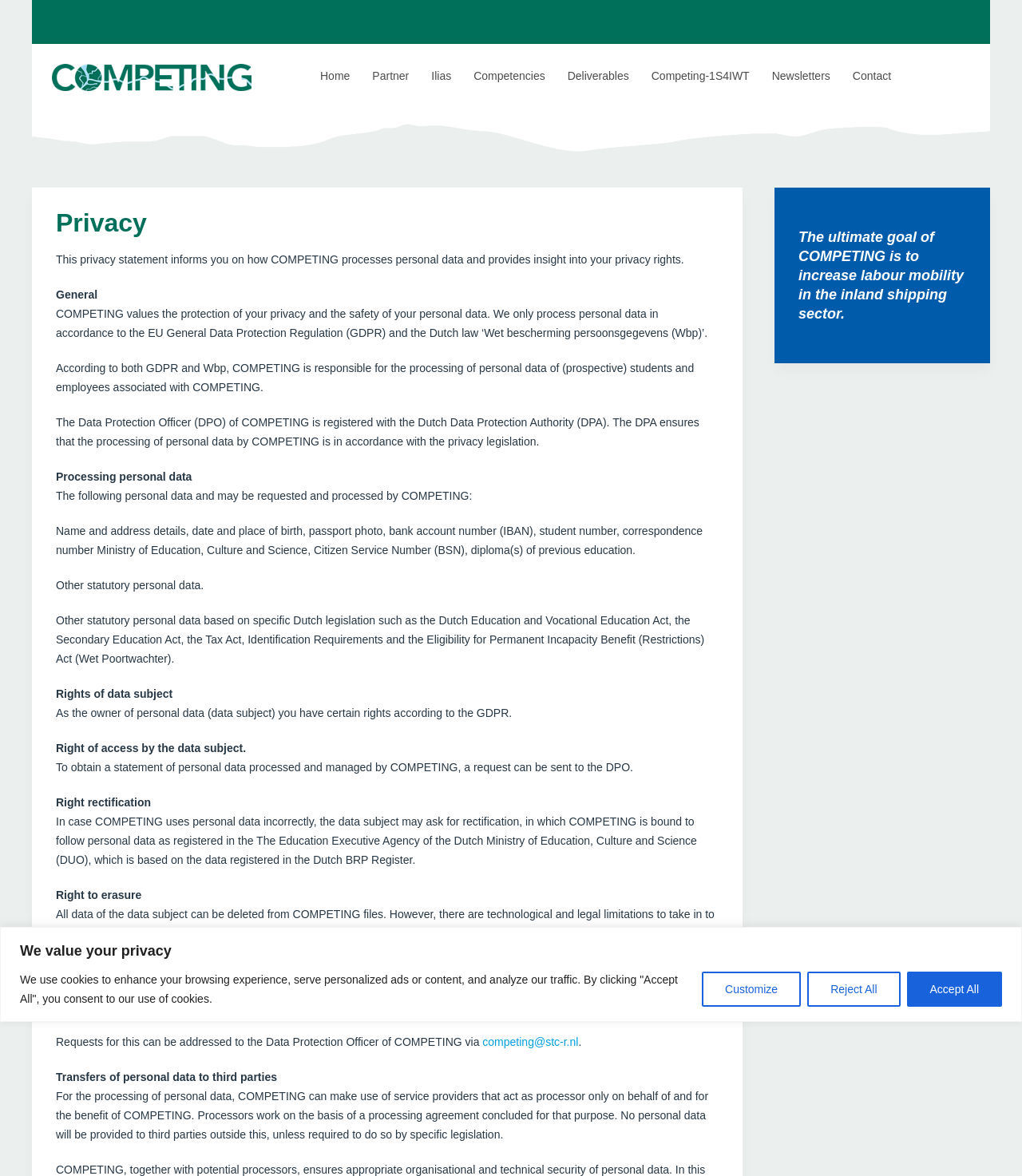Provide a brief response to the question below using a single word or phrase: 
Why may personal data be provided to third parties?

Required by specific legislation